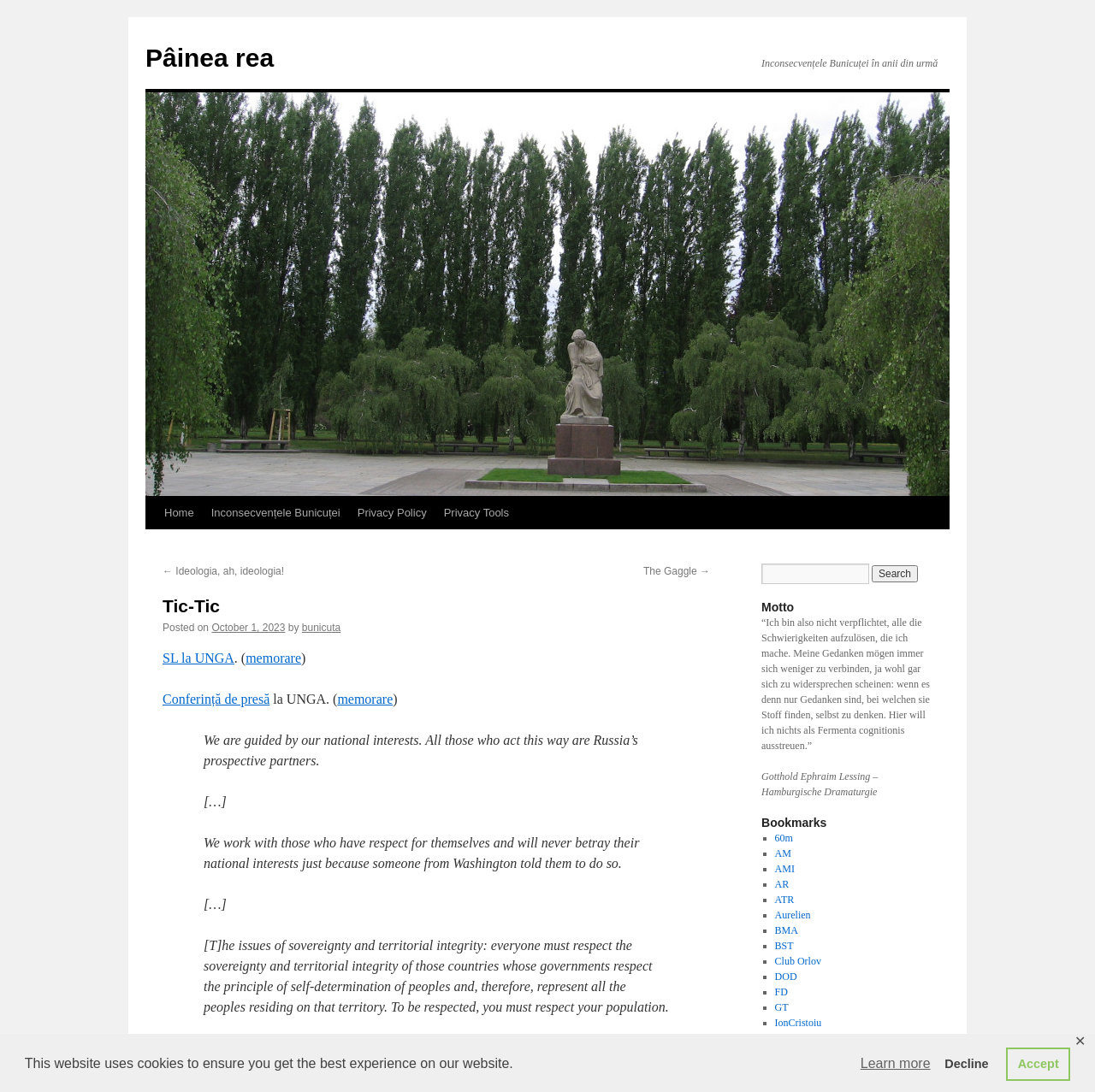Indicate the bounding box coordinates of the element that needs to be clicked to satisfy the following instruction: "Search for something". The coordinates should be four float numbers between 0 and 1, i.e., [left, top, right, bottom].

[0.695, 0.516, 0.794, 0.535]